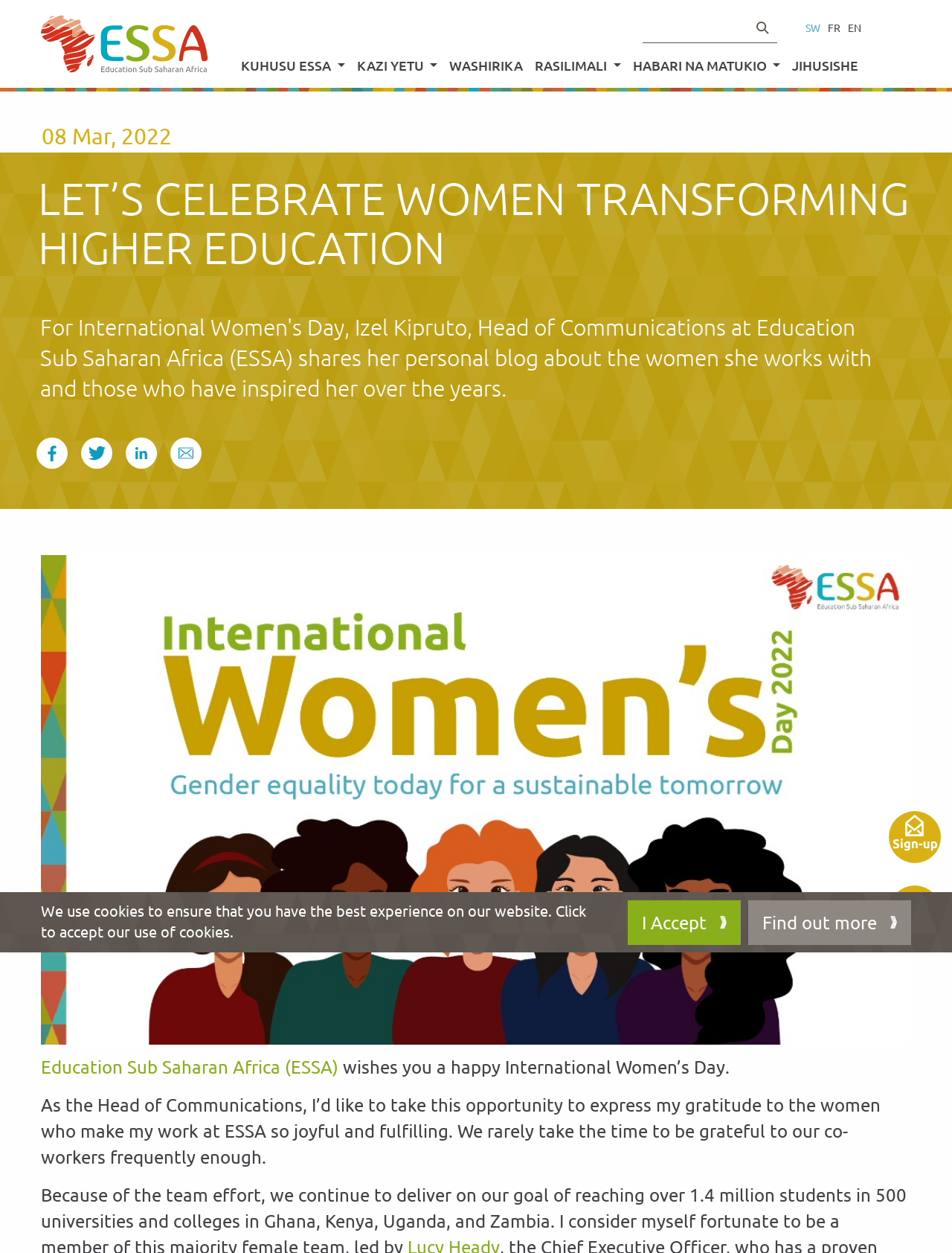Determine the bounding box coordinates for the HTML element described here: "parent_node: Jisajili kupokea jarida letu".

[0.934, 0.647, 0.988, 0.689]